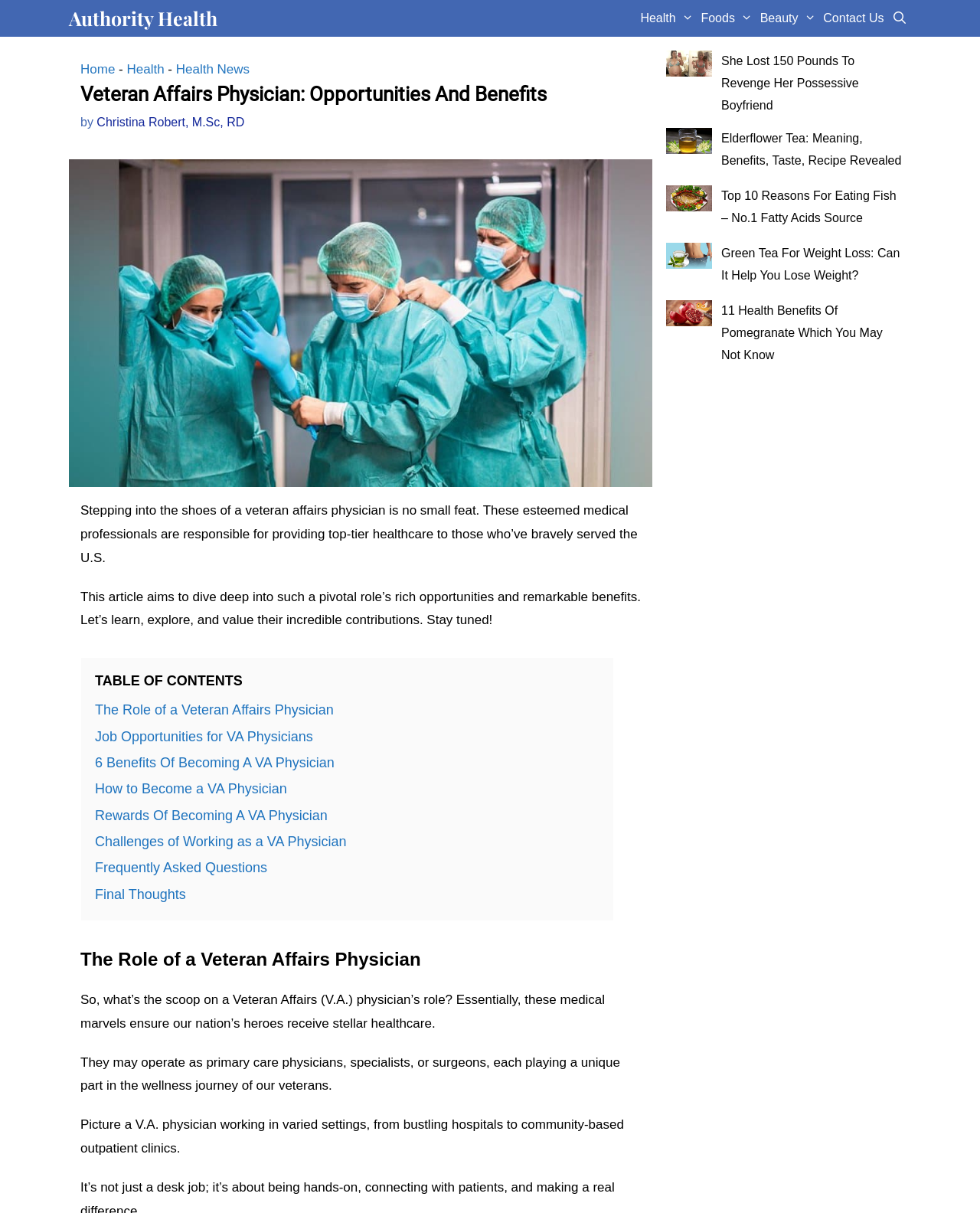Identify the bounding box coordinates for the region of the element that should be clicked to carry out the instruction: "Search for something using the 'Open Search Bar' link". The bounding box coordinates should be four float numbers between 0 and 1, i.e., [left, top, right, bottom].

[0.906, 0.0, 0.93, 0.03]